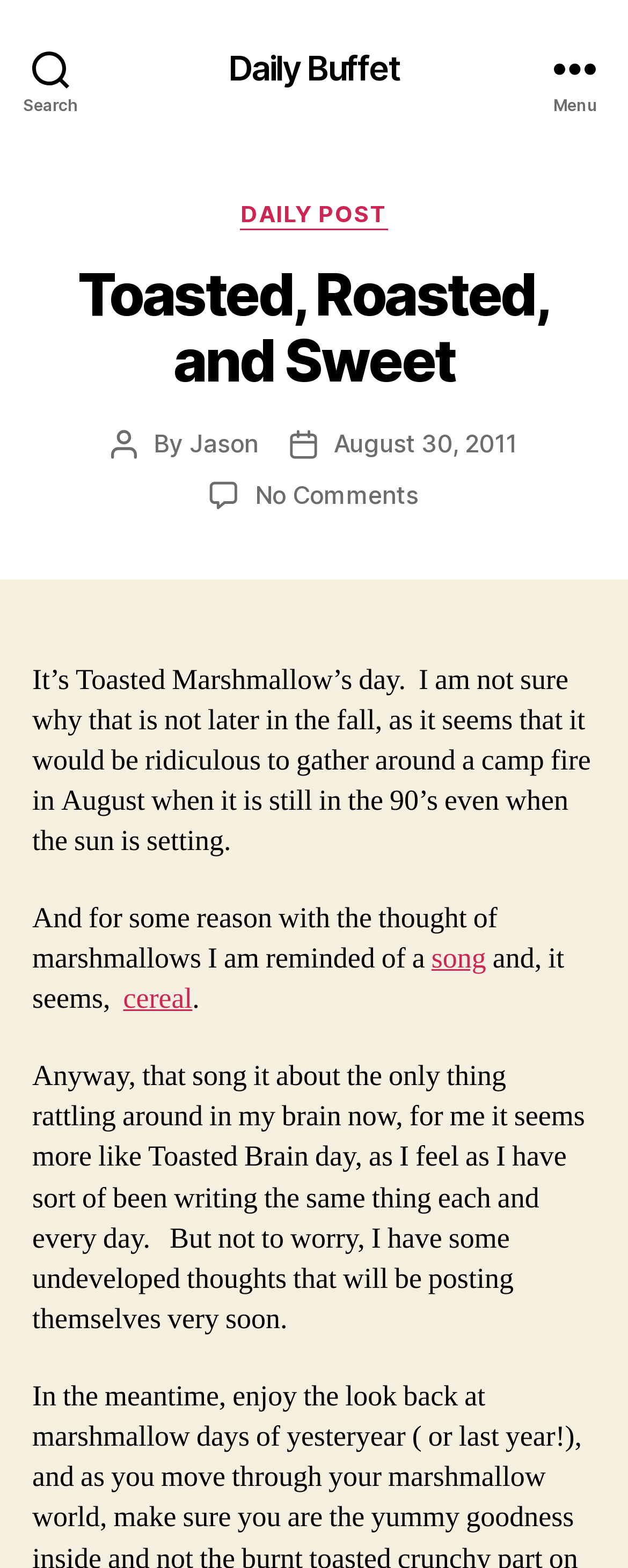Please provide the bounding box coordinates for the UI element as described: "Jason". The coordinates must be four floats between 0 and 1, represented as [left, top, right, bottom].

[0.302, 0.273, 0.411, 0.292]